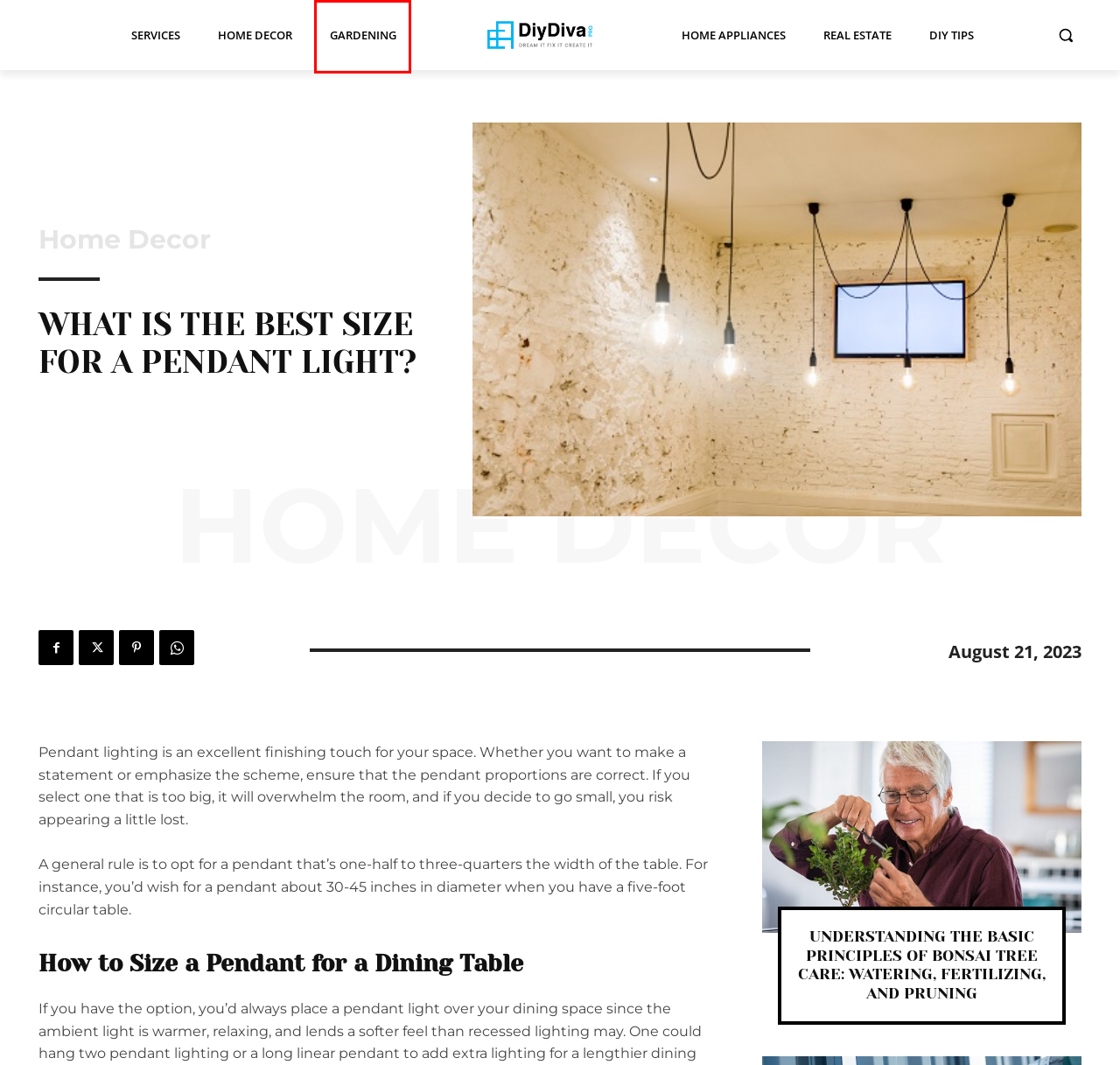You have a screenshot of a webpage with a red bounding box around a UI element. Determine which webpage description best matches the new webpage that results from clicking the element in the bounding box. Here are the candidates:
A. Home Appliances Archives - DIY DIVA PRO
B. Real Estate Archives - DIY DIVA PRO
C. Modern Pendant Lighting | Las Sola
D. DIY TIPS Archives - DIY DIVA PRO
E. Understanding the Basic Principles of Bonsai Tree Care
F. Services Archives - DIY DIVA PRO
G. Home Decor Archives - DIY DIVA PRO
H. Gardening Archives - DIY DIVA PRO

H